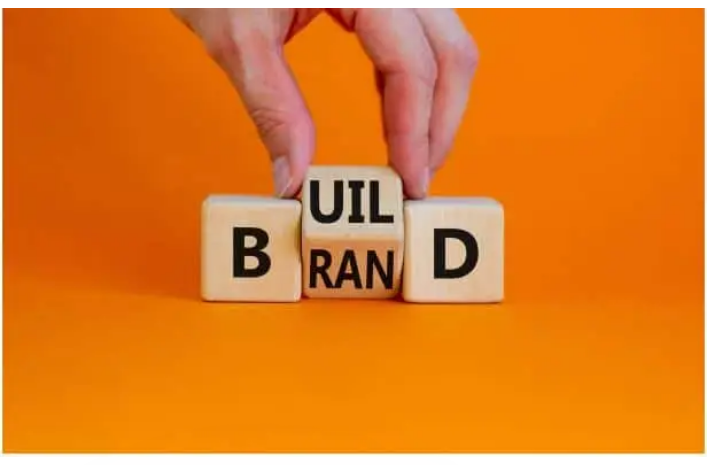Offer a detailed narrative of the scene shown in the image.

The image captures a hand delicately arranging wooden blocks on a vibrant orange background to spell out the word "BRAND." The blocks display the letters “B,” “UIL,” and “D,” emphasizing the theme of building a brand. This visual represents the crucial elements of brand development as discussed in marketing and design contexts. The striking color contrast adds to the overall impact, making it an engaging graphic to accompany the advice on brand creation and strategy.